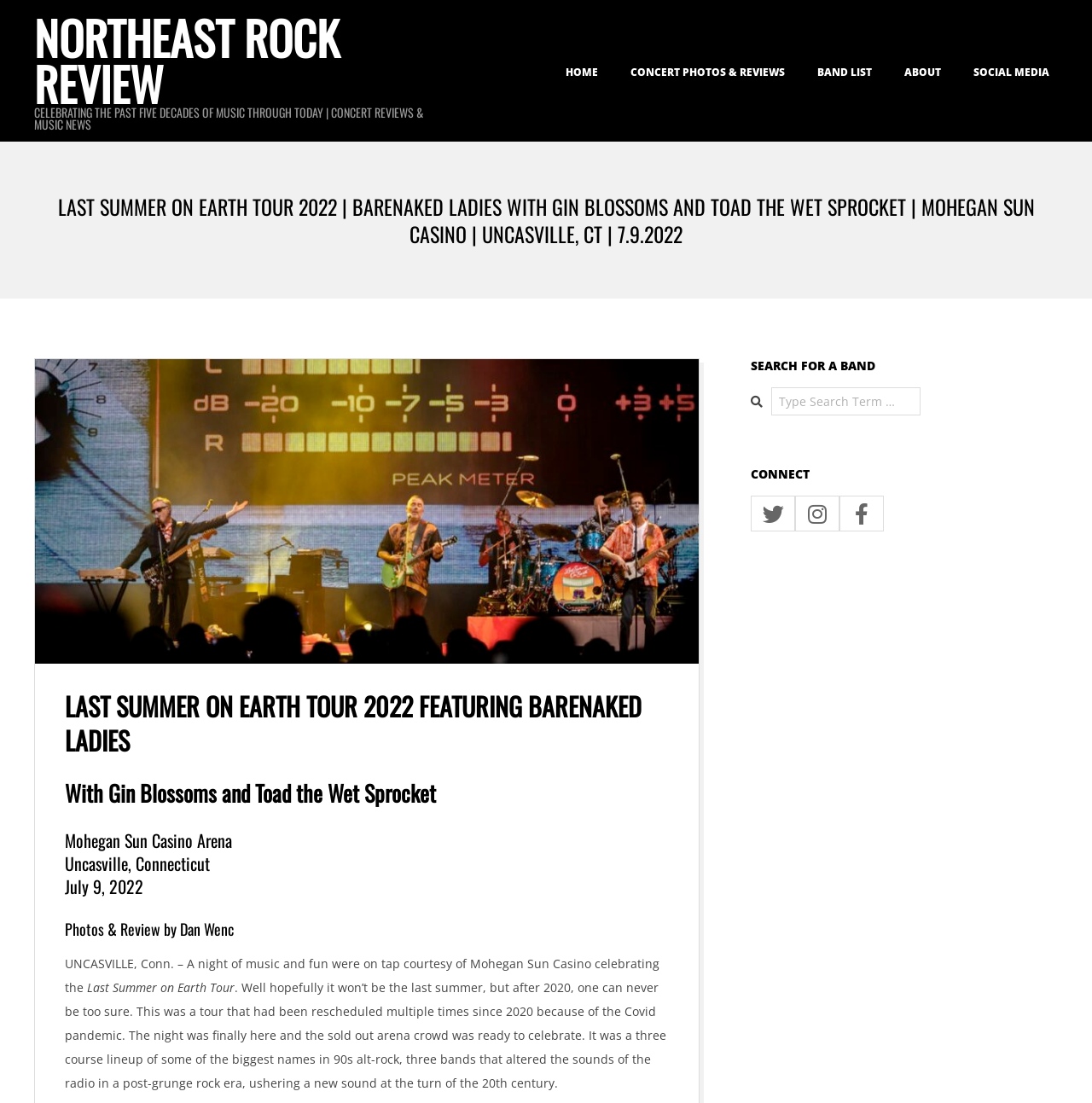Find the bounding box coordinates for the area that must be clicked to perform this action: "Search for a band".

[0.706, 0.351, 0.843, 0.377]